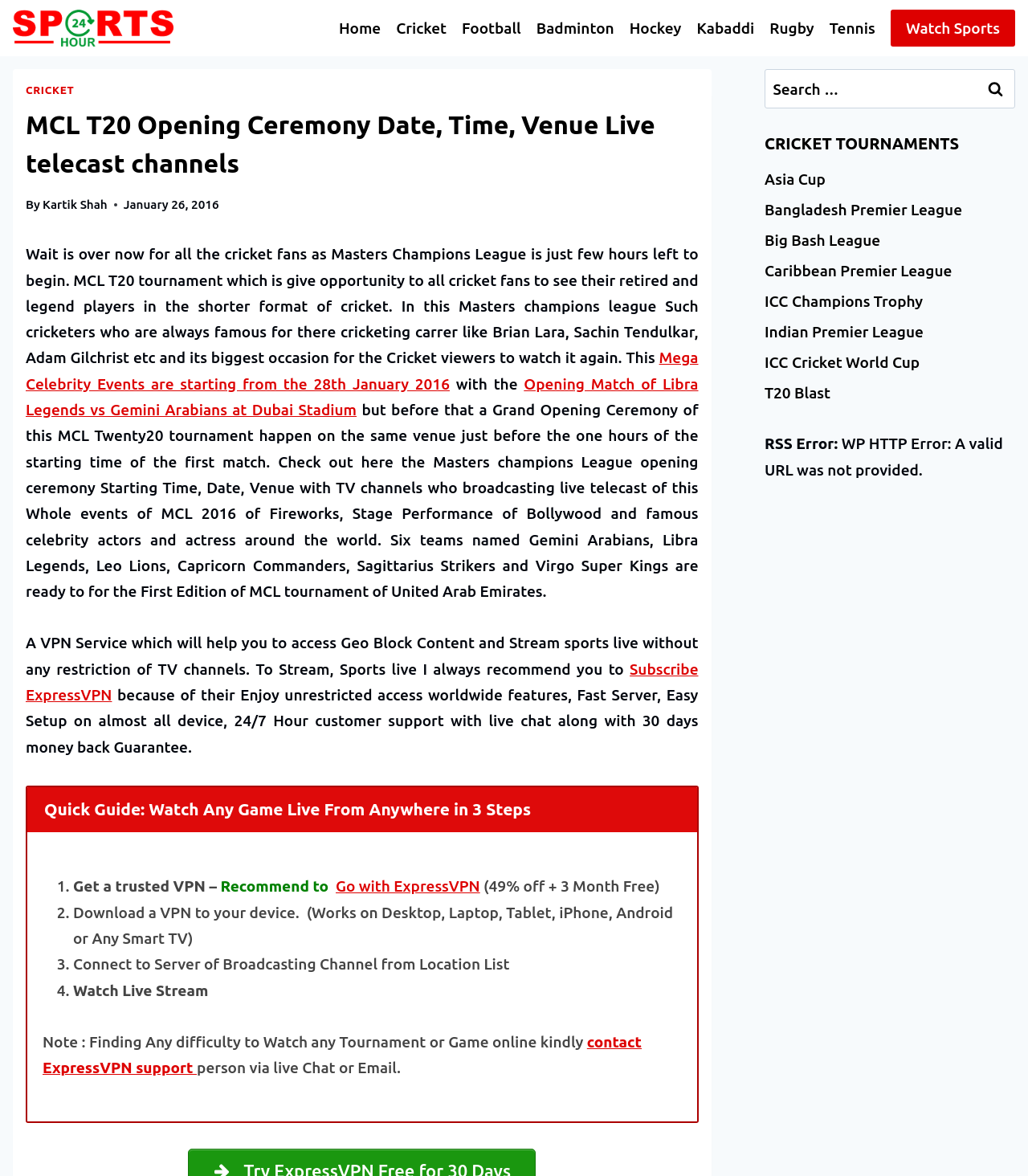Please find the bounding box coordinates of the element that must be clicked to perform the given instruction: "Search for something". The coordinates should be four float numbers from 0 to 1, i.e., [left, top, right, bottom].

[0.744, 0.059, 0.988, 0.093]